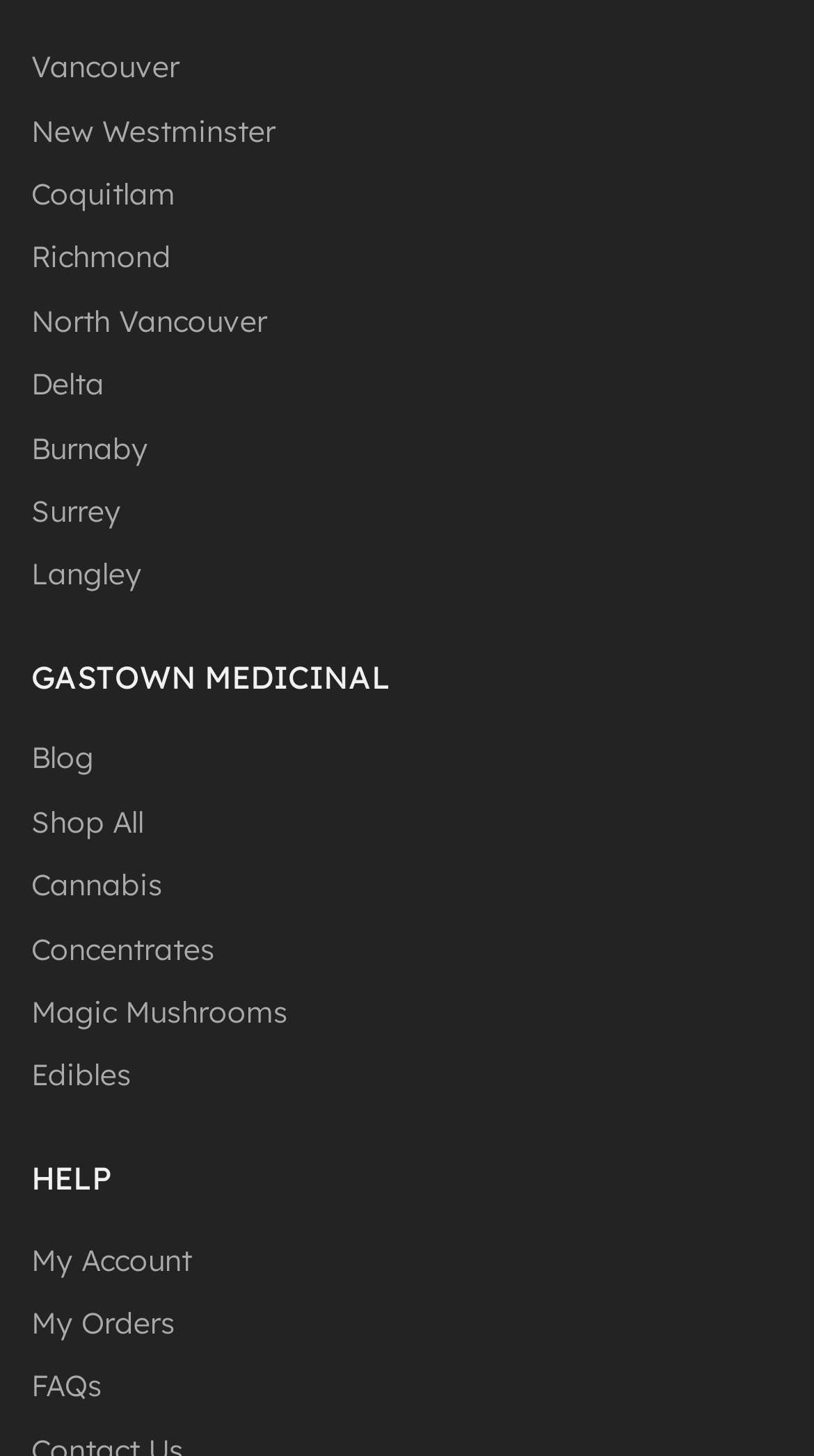Extract the bounding box coordinates for the HTML element that matches this description: "Langley". The coordinates should be four float numbers between 0 and 1, i.e., [left, top, right, bottom].

[0.038, 0.379, 0.174, 0.42]